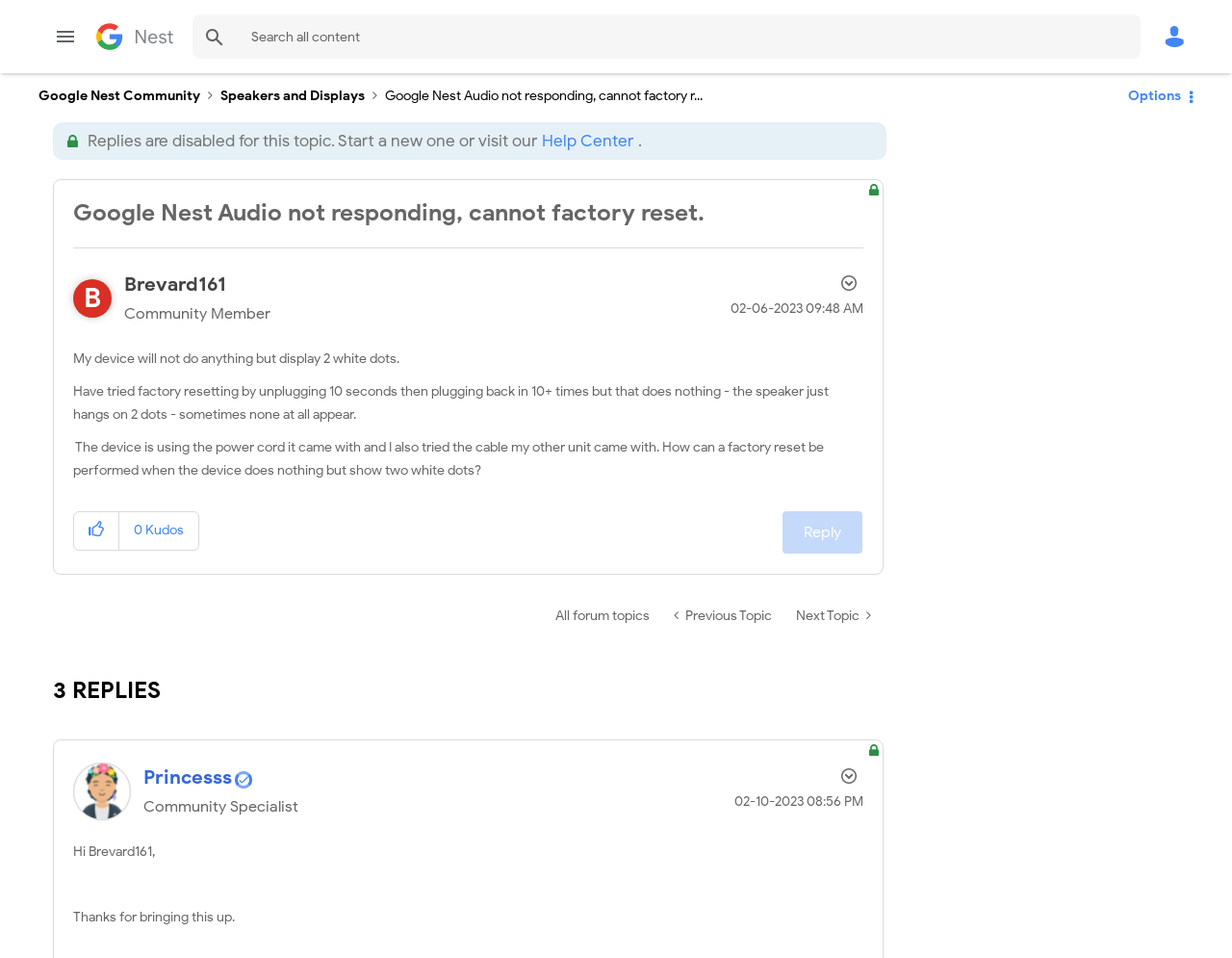Determine the bounding box coordinates of the region that needs to be clicked to achieve the task: "View profile of Brevard161".

[0.101, 0.285, 0.184, 0.31]